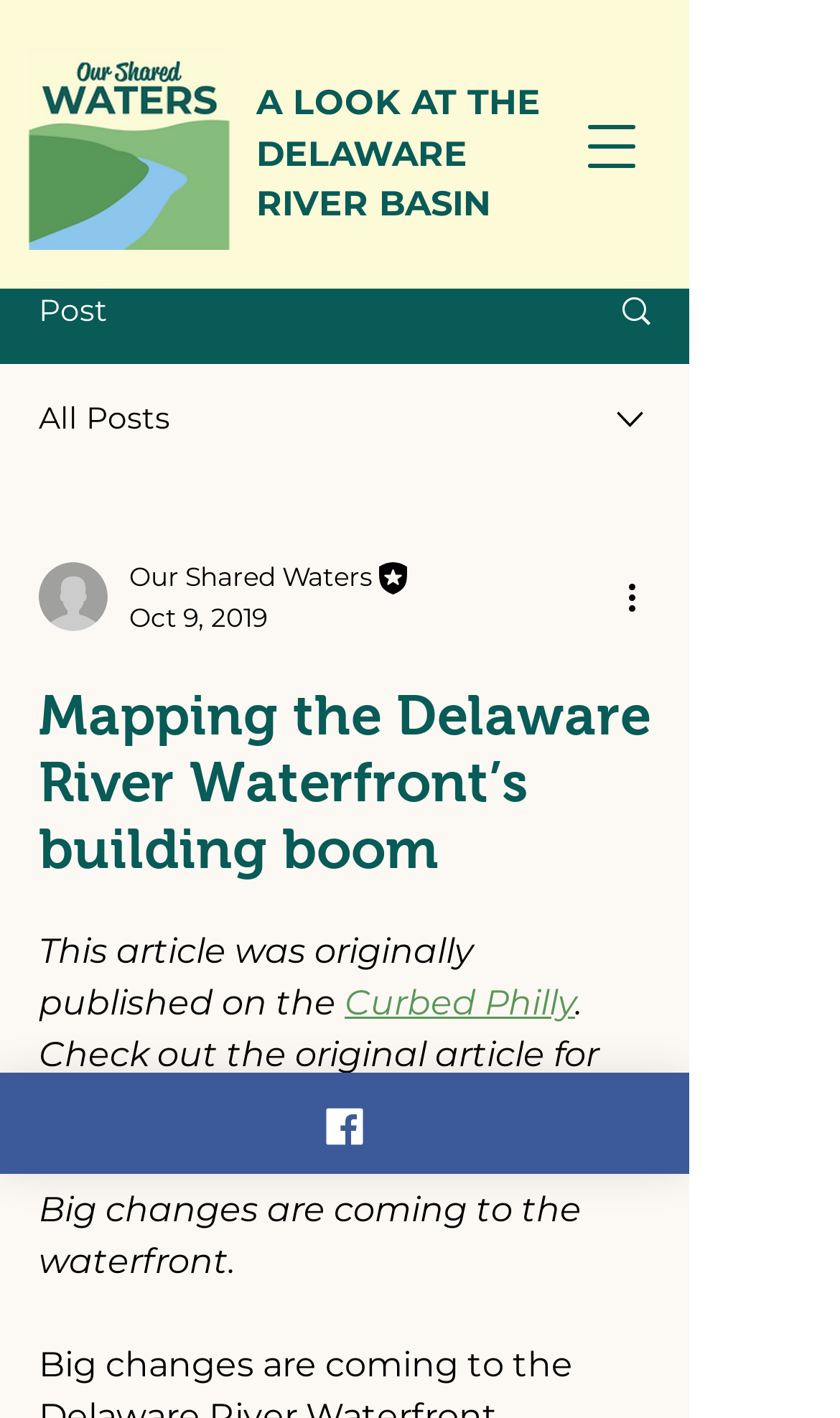Please answer the following question using a single word or phrase: What is the topic of the article?

Waterfront building boom